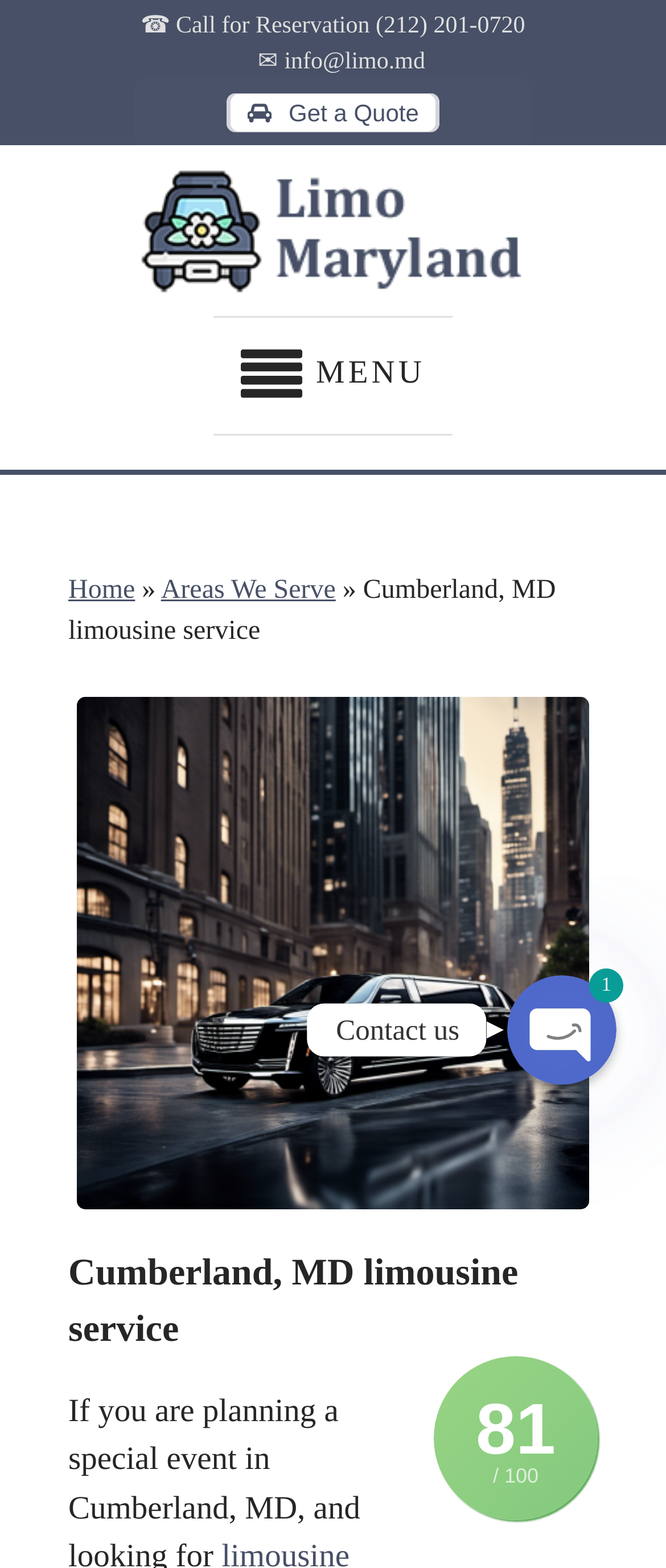Locate the bounding box coordinates of the clickable area to execute the instruction: "Call for reservation". Provide the coordinates as four float numbers between 0 and 1, represented as [left, top, right, bottom].

[0.211, 0.009, 0.788, 0.025]